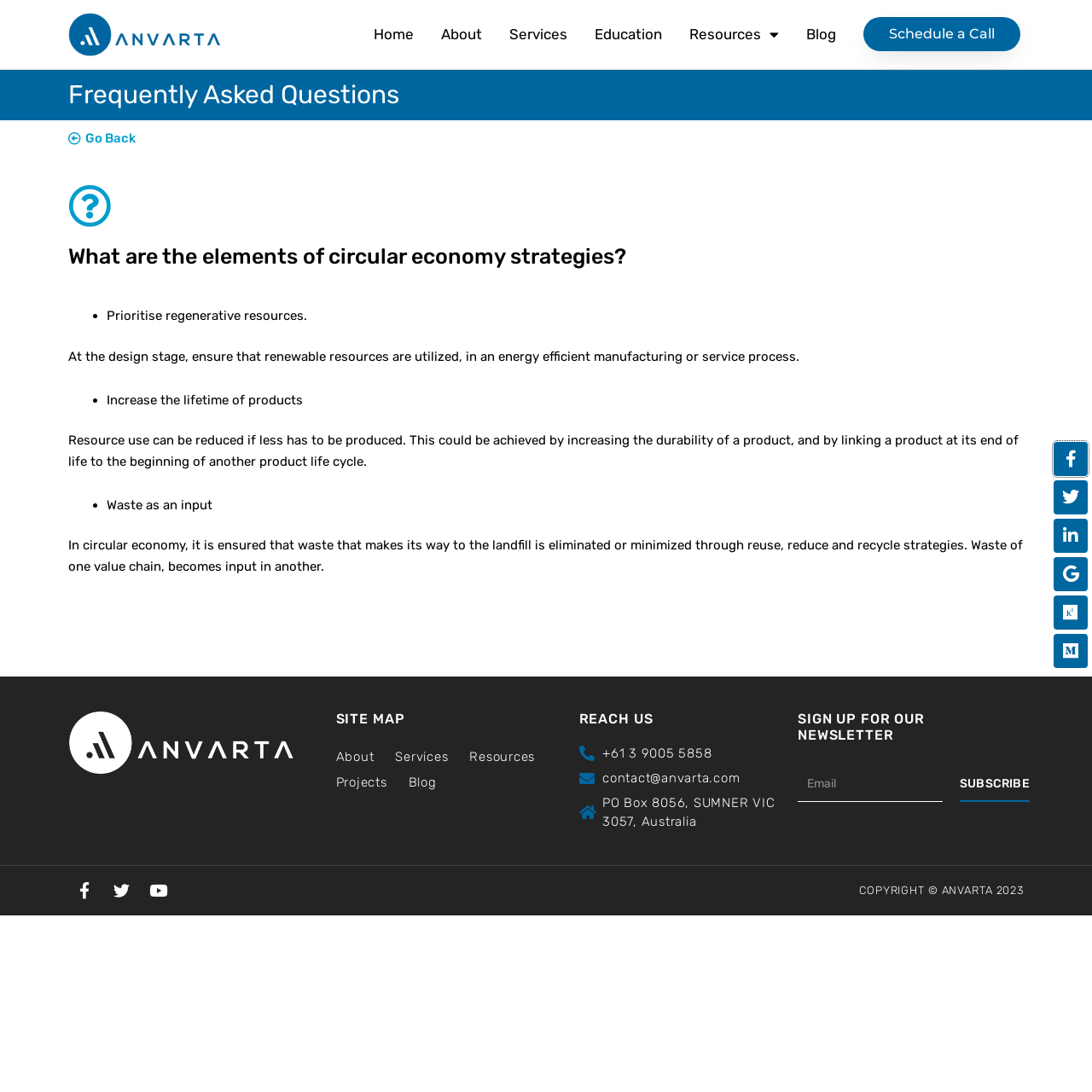Answer the question below with a single word or a brief phrase: 
How can resource use be reduced?

By increasing the durability of a product